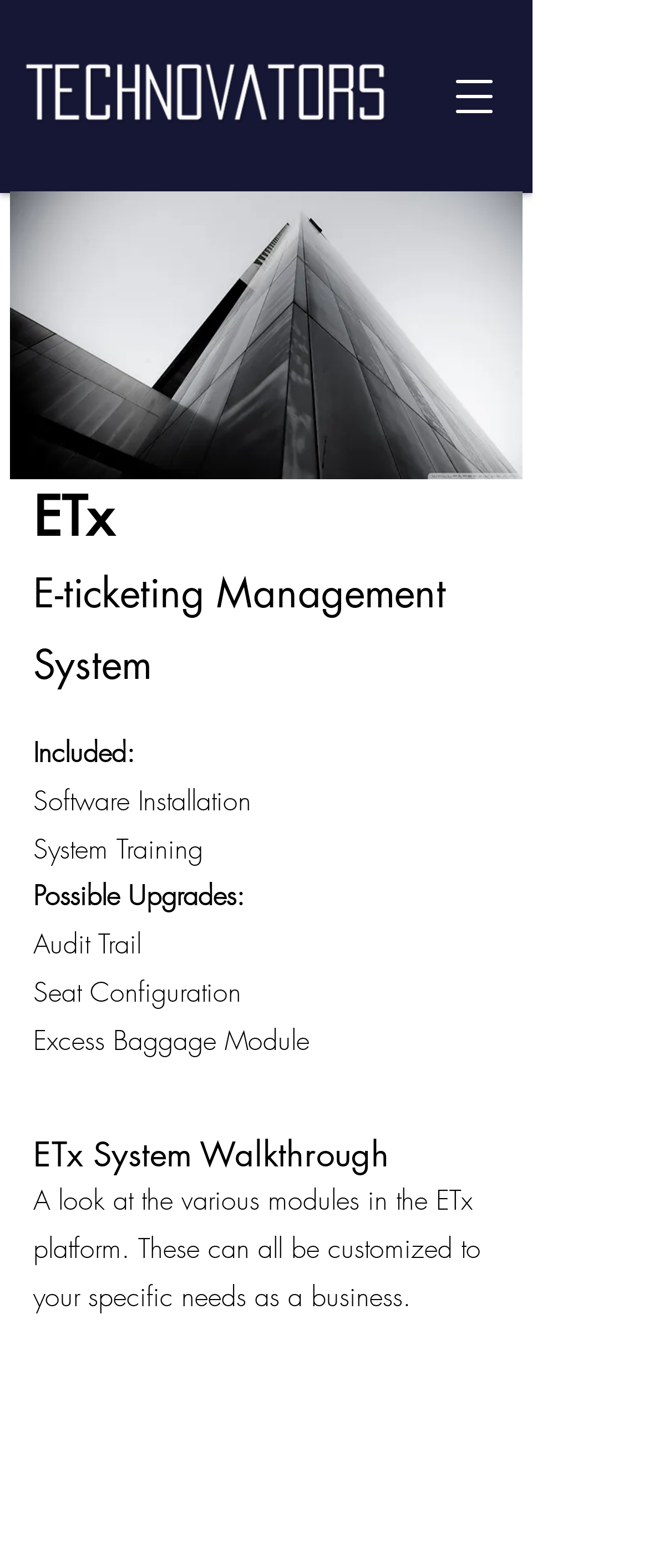What is the purpose of the ETx platform?
Using the image as a reference, give a one-word or short phrase answer.

Customizable for business needs